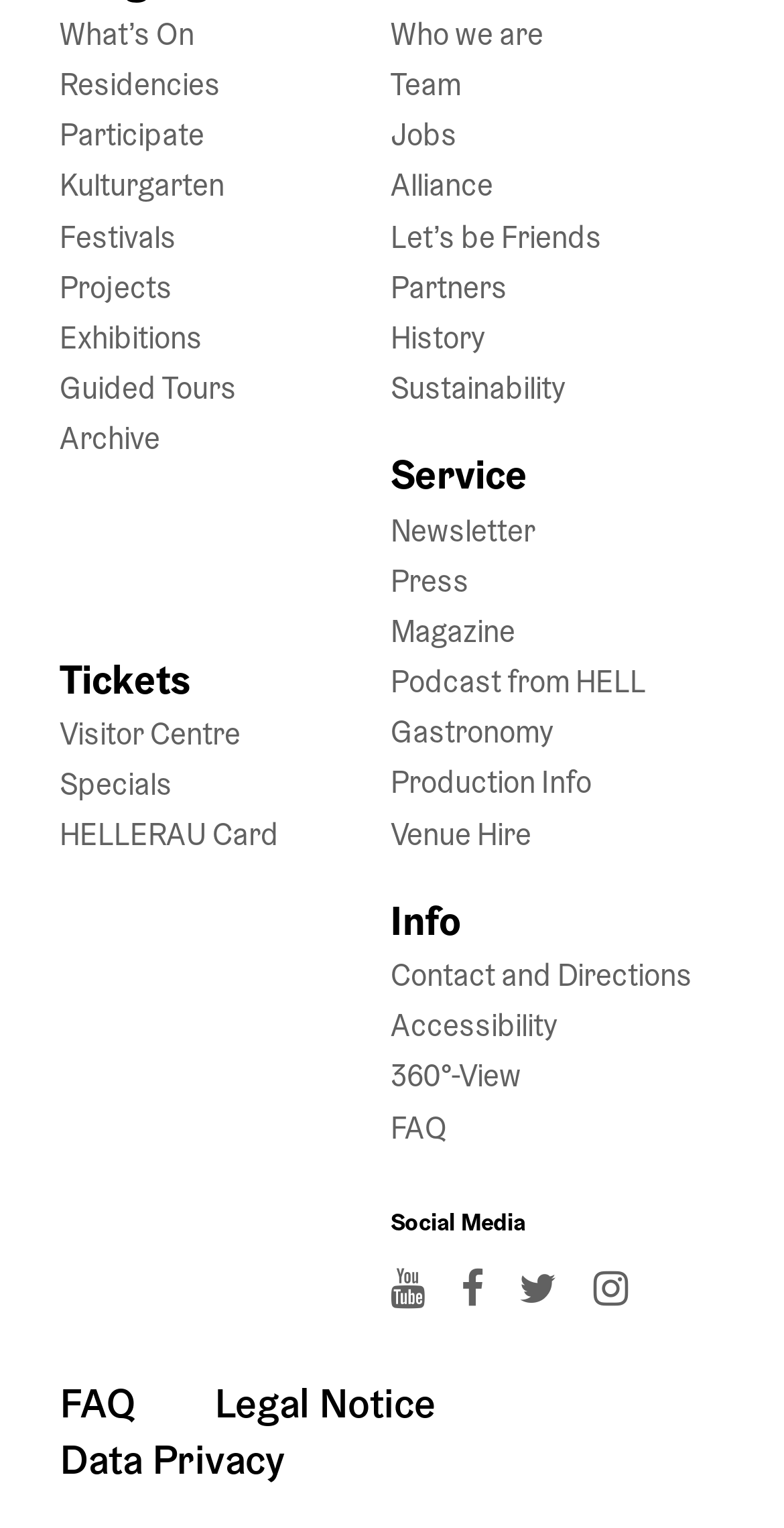Please provide a brief answer to the question using only one word or phrase: 
What is the second link in the 'Who we are' section?

Team